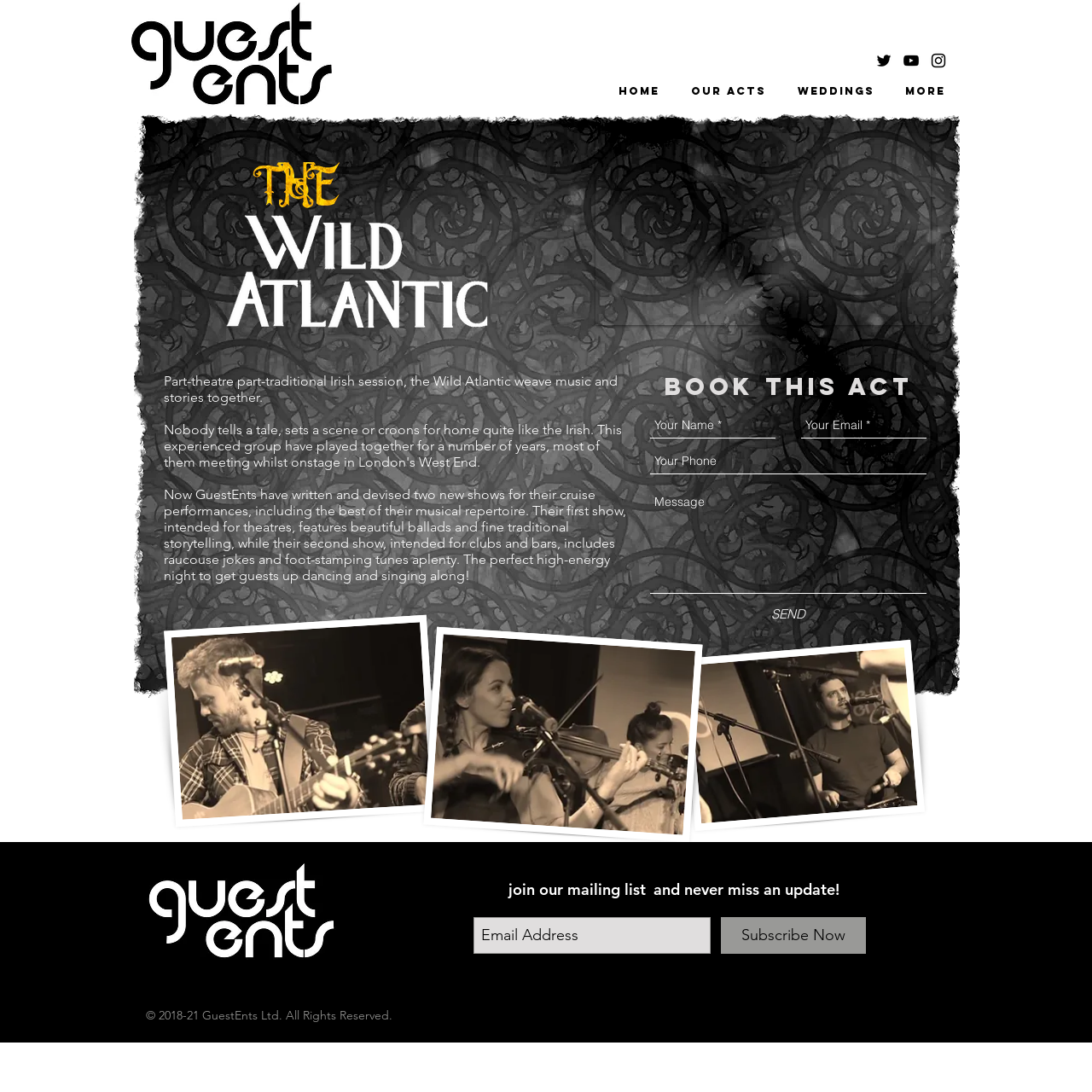Please provide a comprehensive response to the question based on the details in the image: What is the theme of the images displayed on the webpage?

The images displayed on the webpage, such as 'image4 (2).jpeg', 'WA Trans.png', 'Wild1.JPG', 'Wild2.JPG', and 'Wild3.JPG', appear to be related to the act 'The Wild Atlantic', showing the performers, their instruments, and their performances.